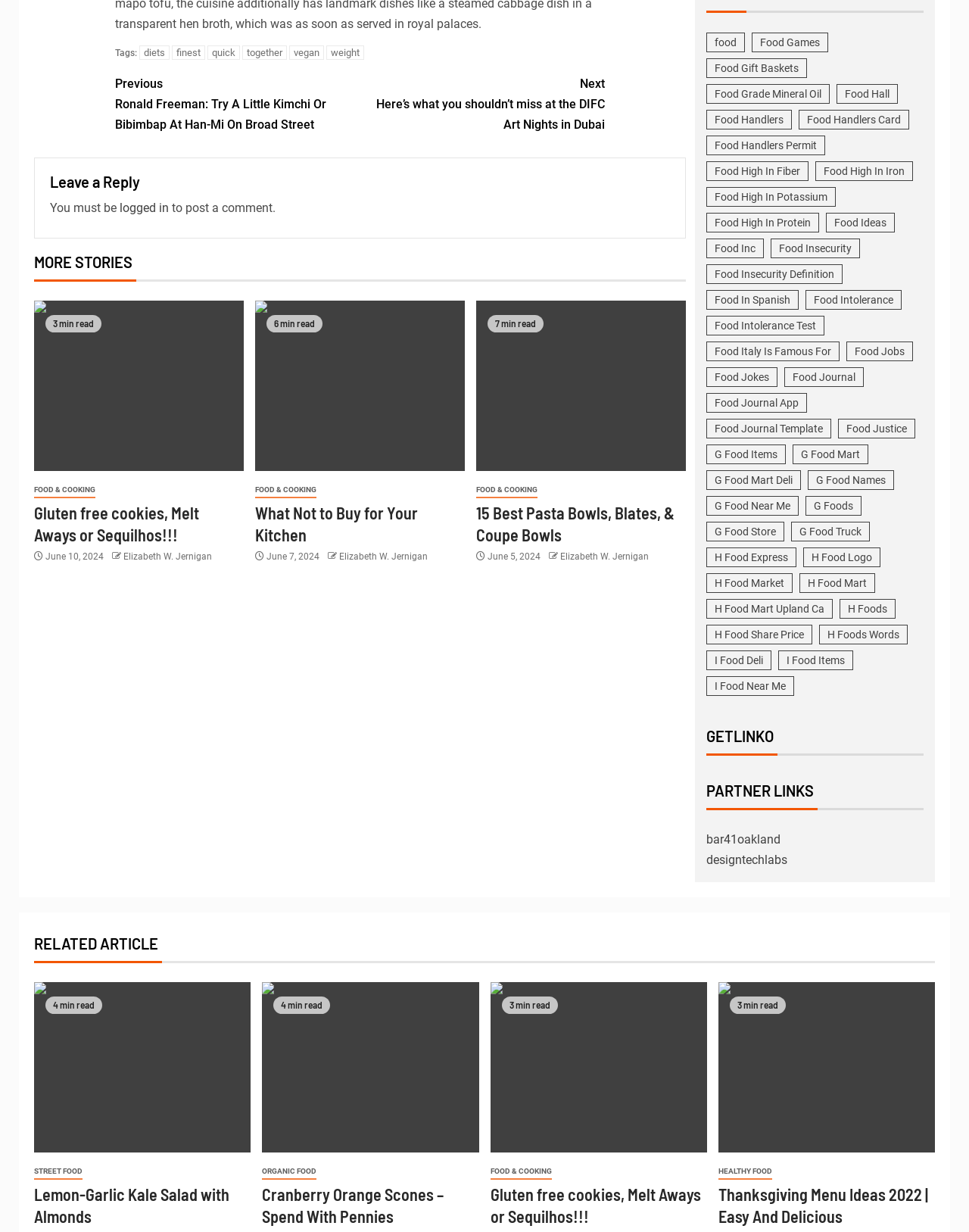Answer the question using only a single word or phrase: 
What is the author of the article 'What Not to Buy for Your Kitchen? My Declutter Kitchen Mission!'?

Elizabeth W. Jernigan